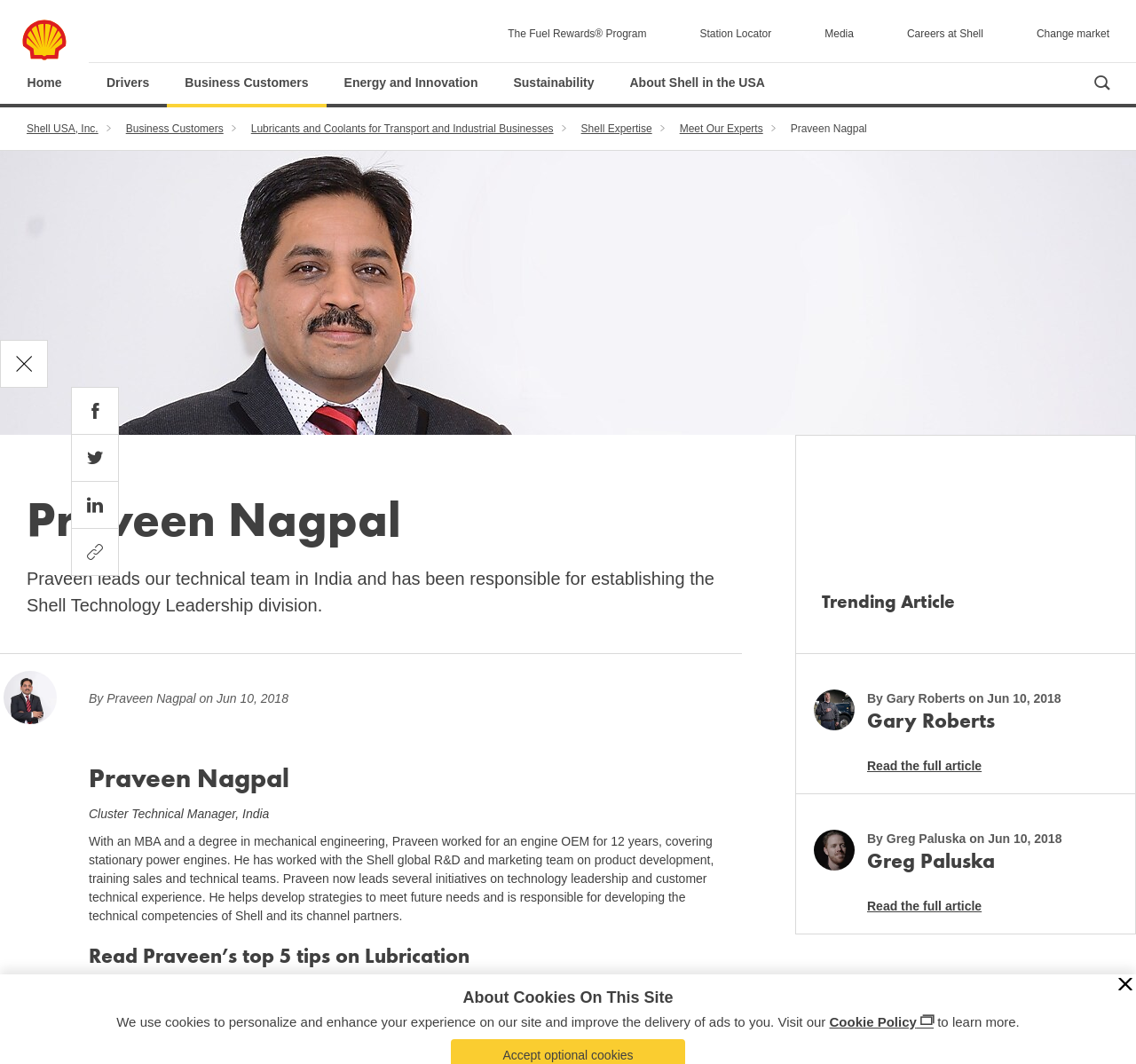Identify the bounding box coordinates of the clickable region necessary to fulfill the following instruction: "Share this on Facebook". The bounding box coordinates should be four float numbers between 0 and 1, i.e., [left, top, right, bottom].

[0.063, 0.364, 0.104, 0.408]